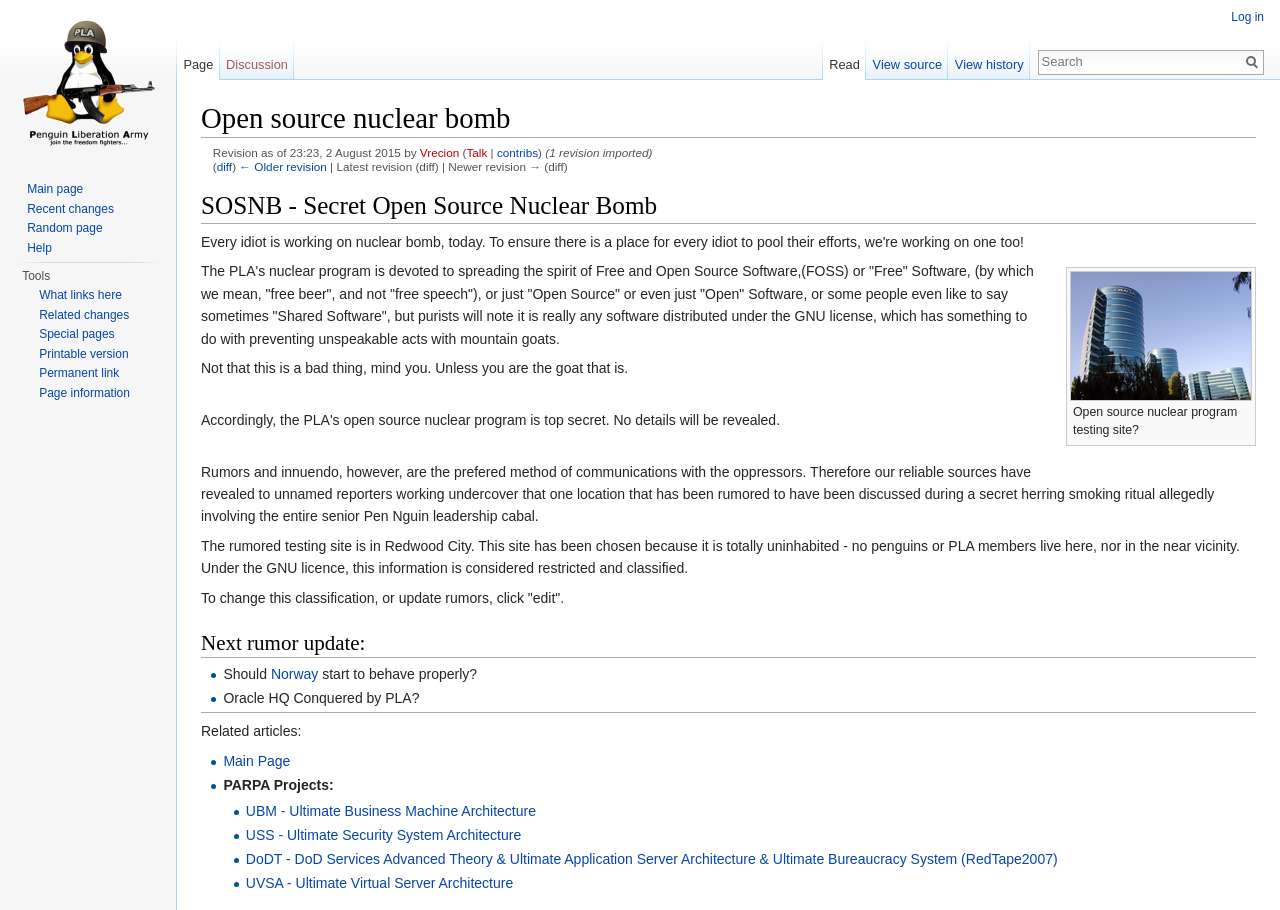Locate the bounding box coordinates of the area you need to click to fulfill this instruction: 'Go to the 'Page' namespace'. The coordinates must be in the form of four float numbers ranging from 0 to 1: [left, top, right, bottom].

[0.138, 0.044, 0.172, 0.088]